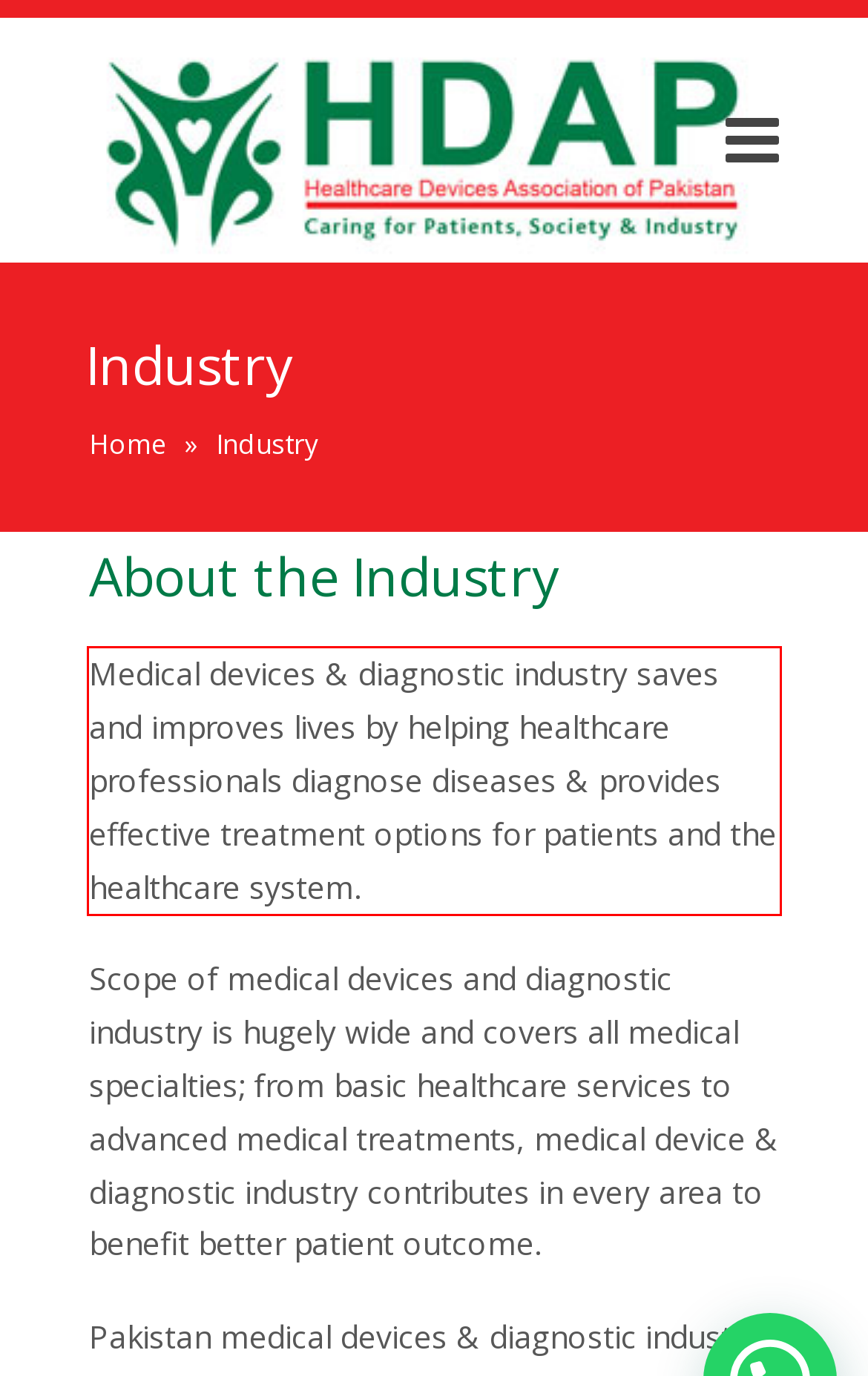Examine the screenshot of the webpage, locate the red bounding box, and perform OCR to extract the text contained within it.

Medical devices & diagnostic industry saves and improves lives by helping healthcare professionals diagnose diseases & provides effective treatment options for patients and the healthcare system.